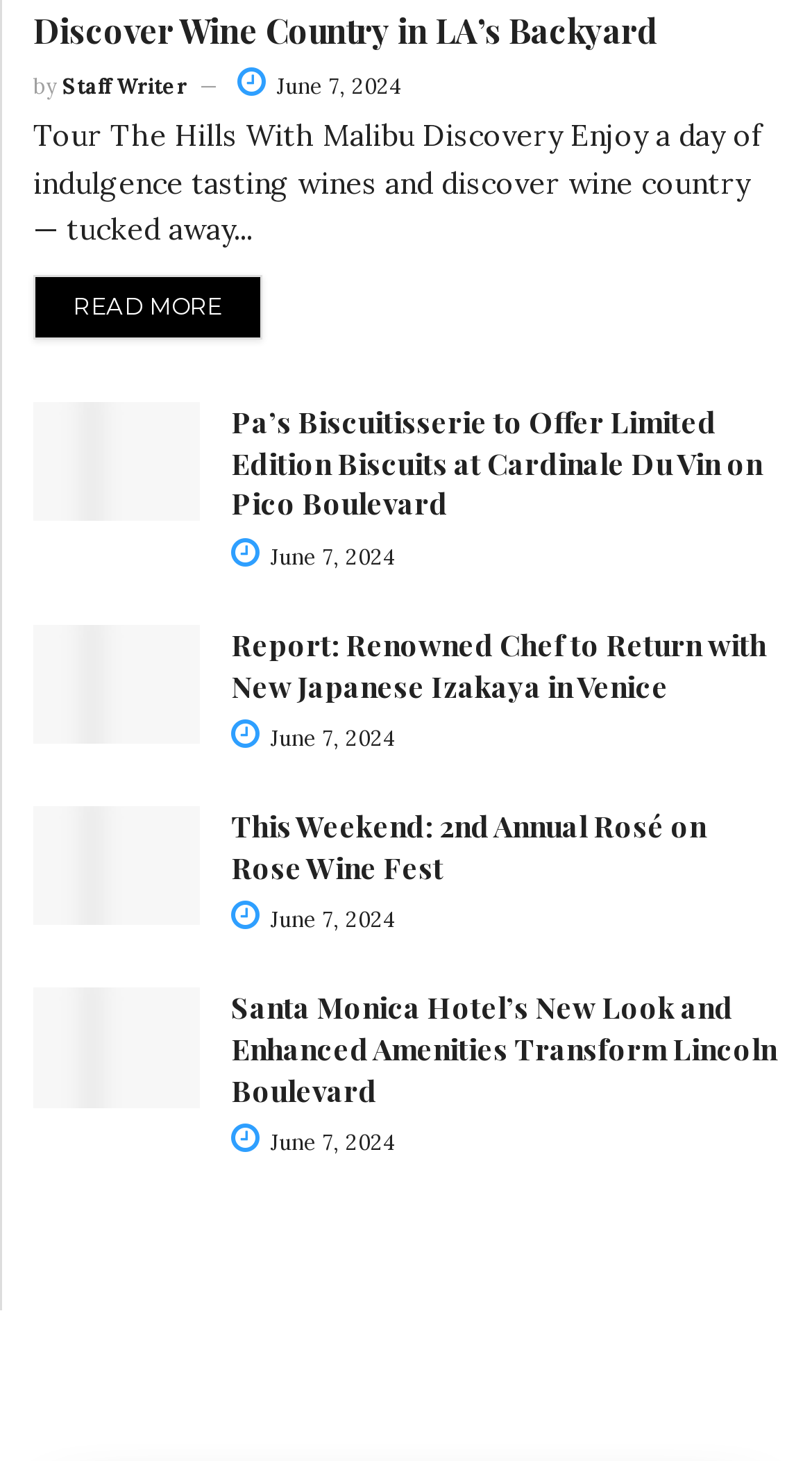What is the topic of the first article?
Answer the question using a single word or phrase, according to the image.

Wine Country in LA